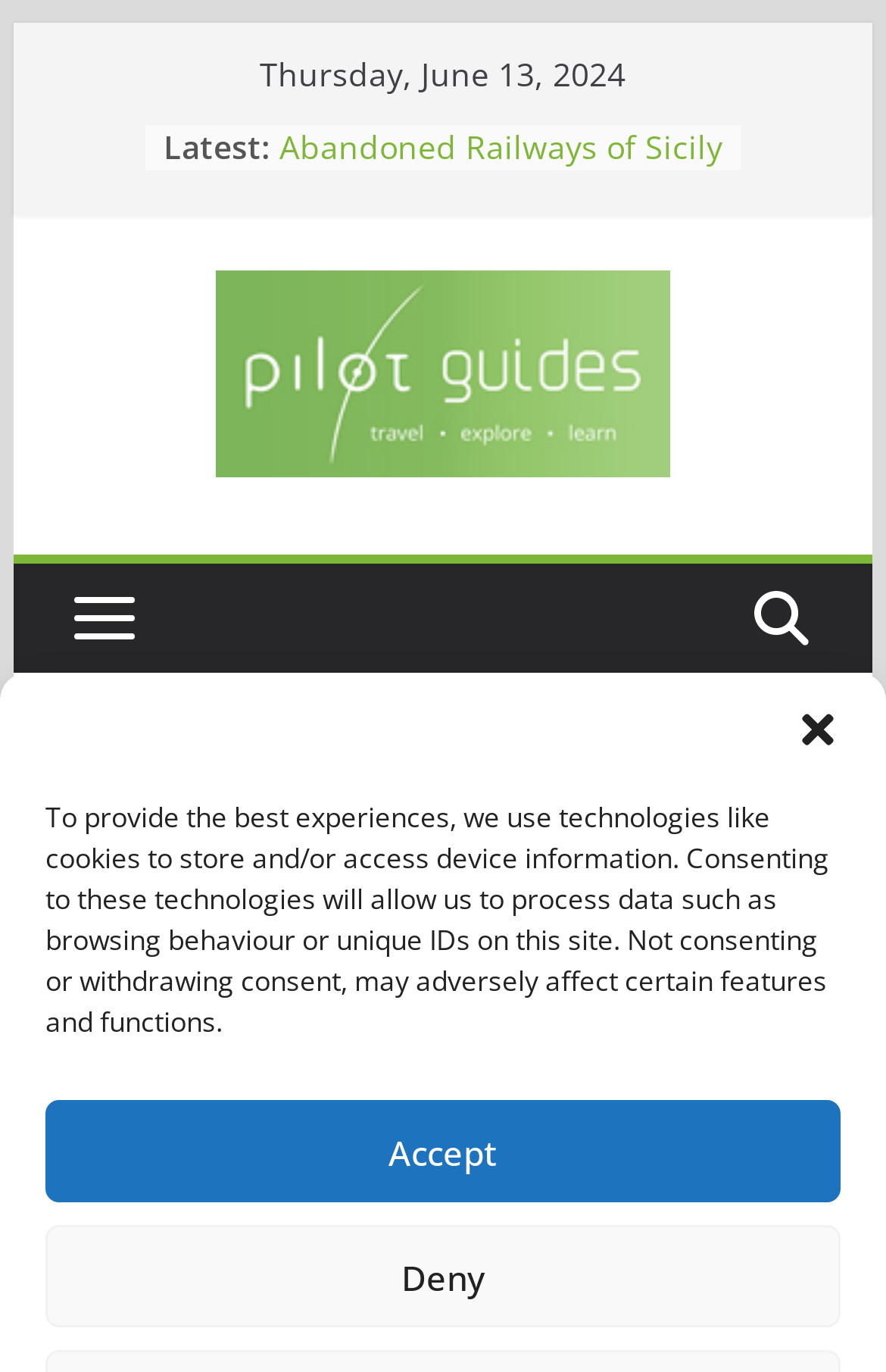Please give a short response to the question using one word or a phrase:
What is the text on the button to close the dialogue?

Close dialogue